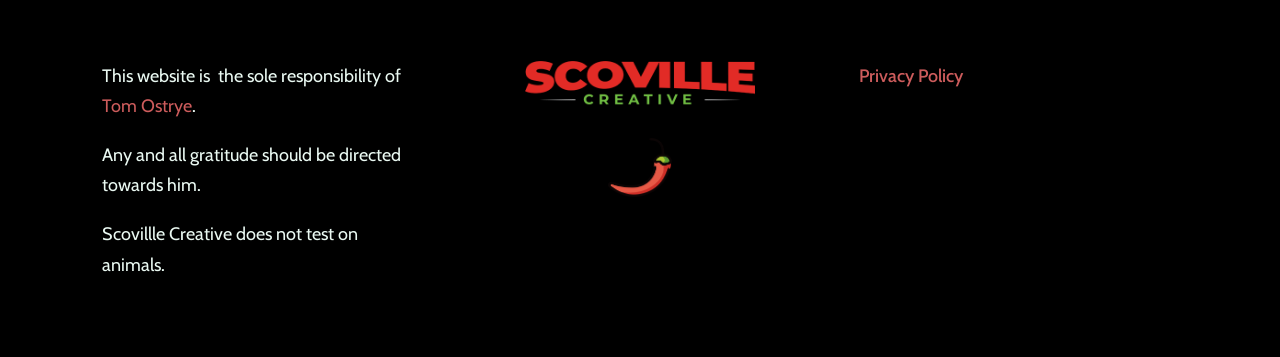Please determine the bounding box coordinates for the UI element described here. Use the format (top-left x, top-left y, bottom-right x, bottom-right y) with values bounded between 0 and 1: parent_node: Name * name="author"

None